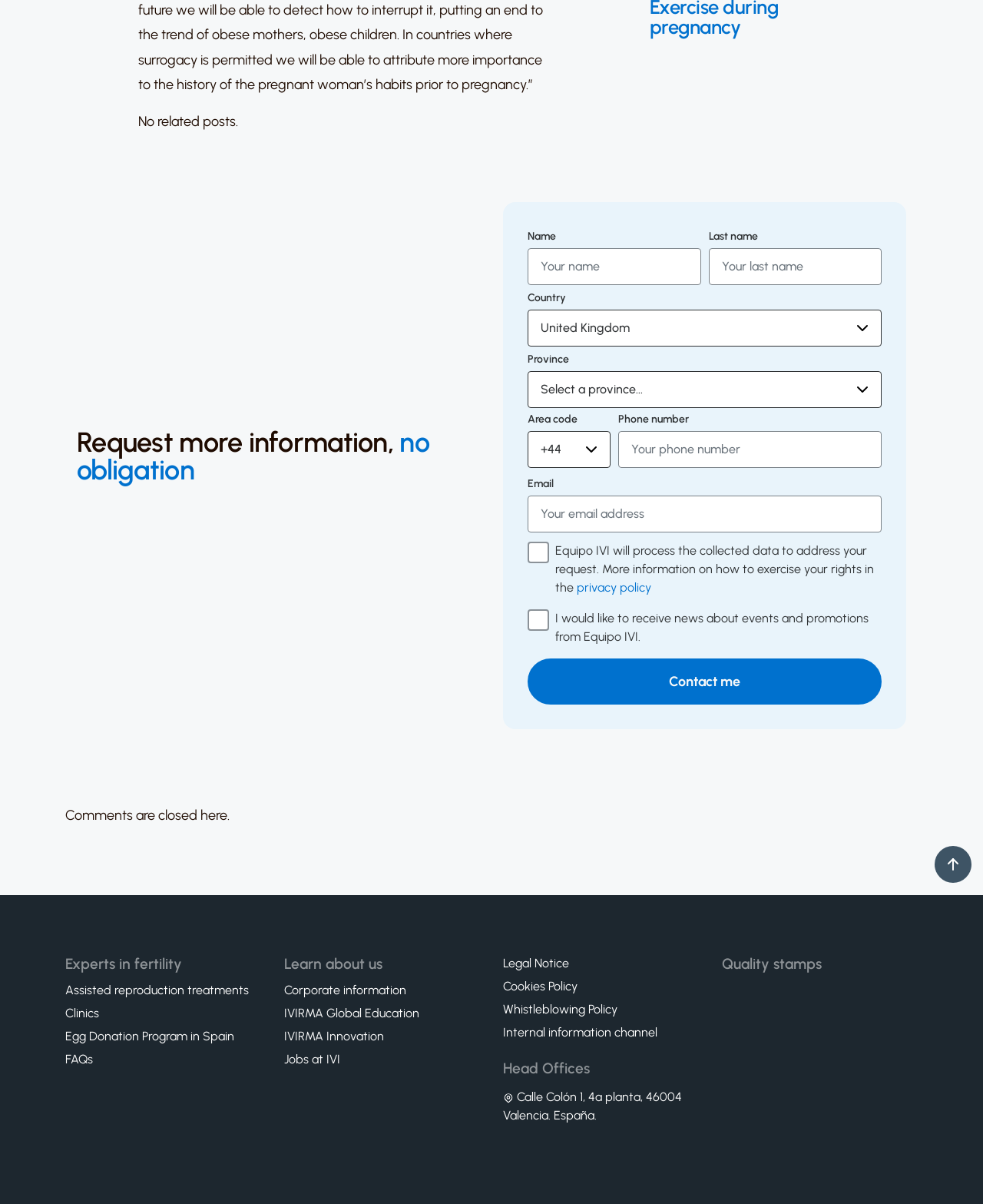Provide a one-word or short-phrase answer to the question:
What is the topic of the webpage?

Fertility